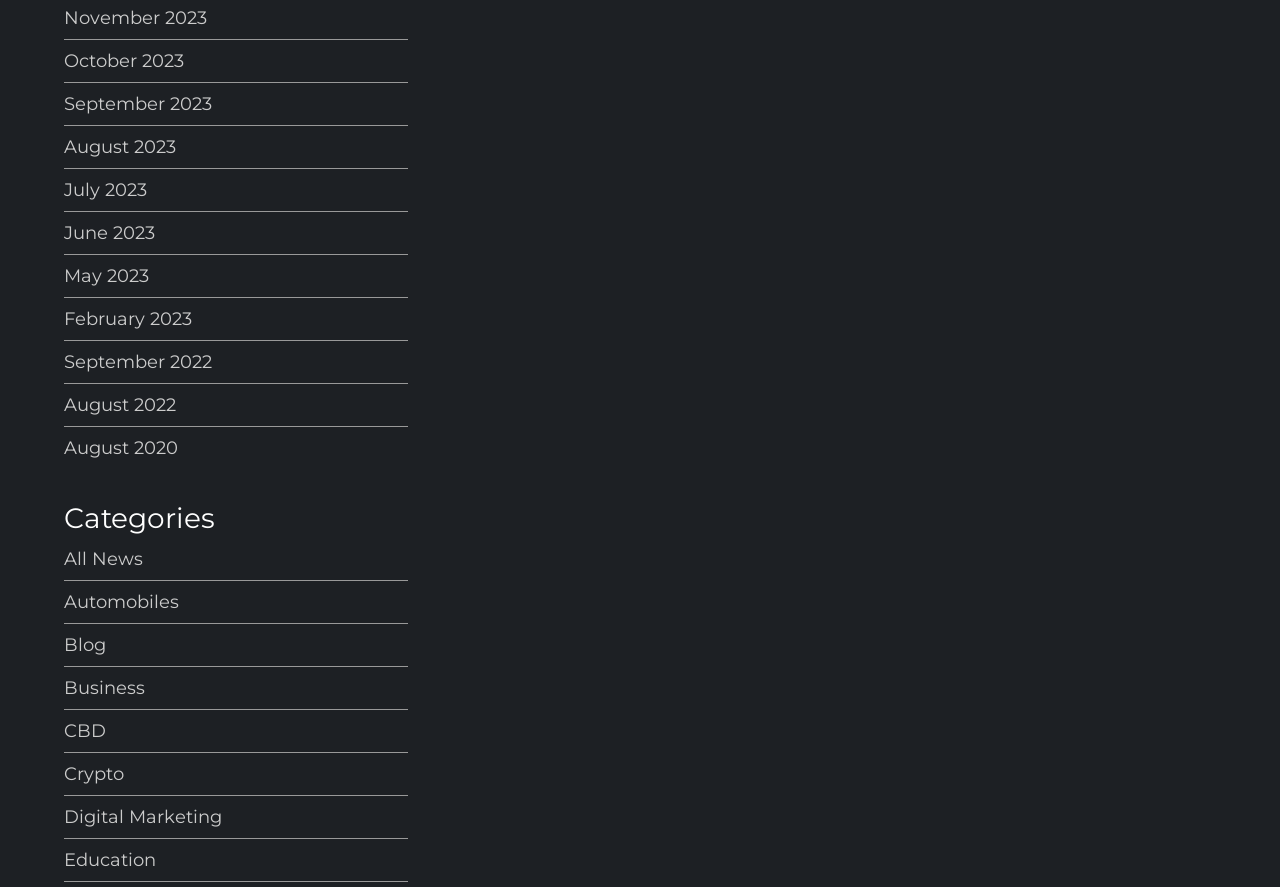Find the bounding box coordinates for the HTML element specified by: "November 2023".

[0.05, 0.004, 0.162, 0.036]